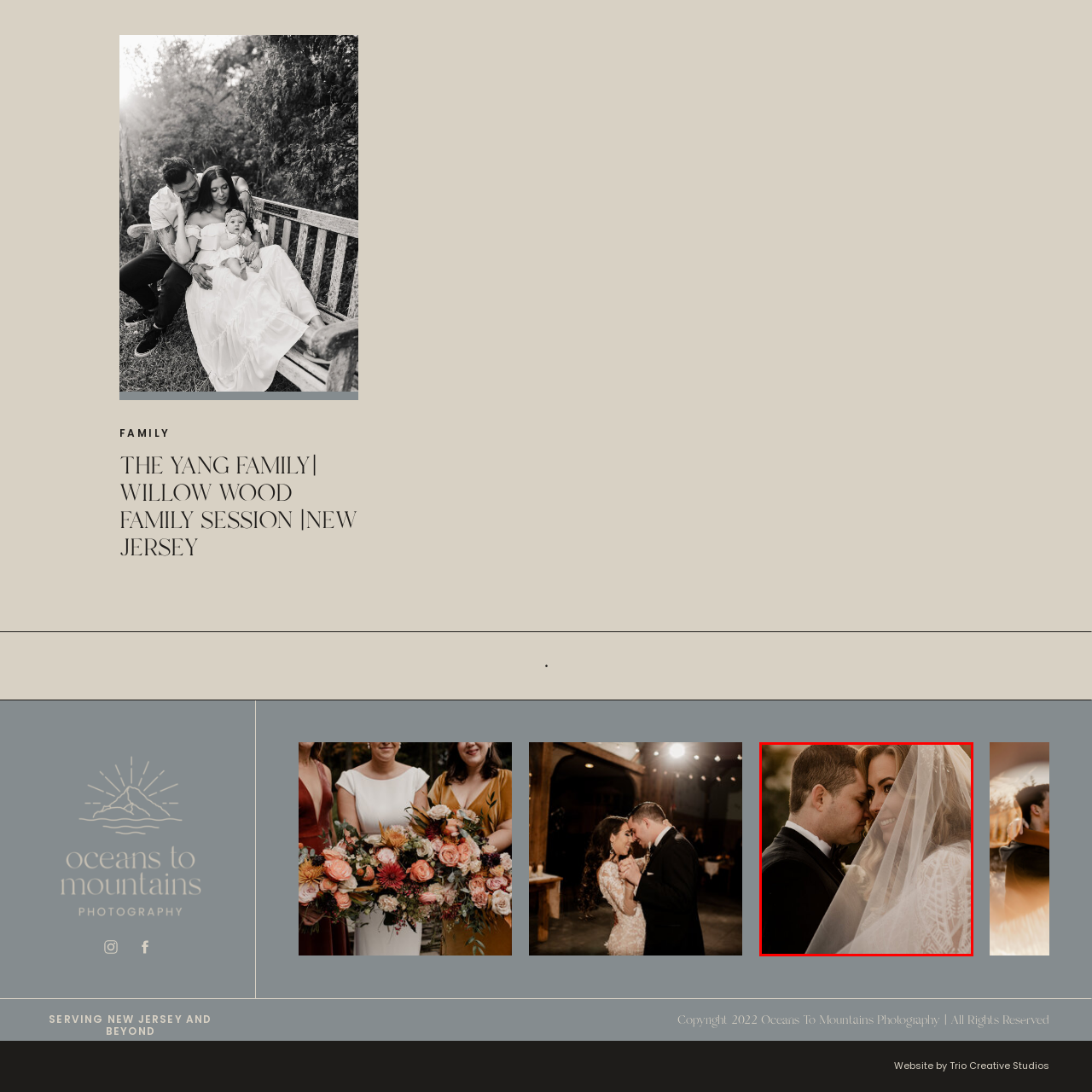Where is the wedding photography session taking place?
Check the image inside the red bounding box and provide your answer in a single word or short phrase.

New Jersey